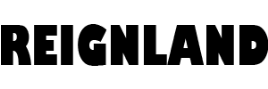Answer the question in a single word or phrase:
What is the name of the recently released track related to Reignland?

Up